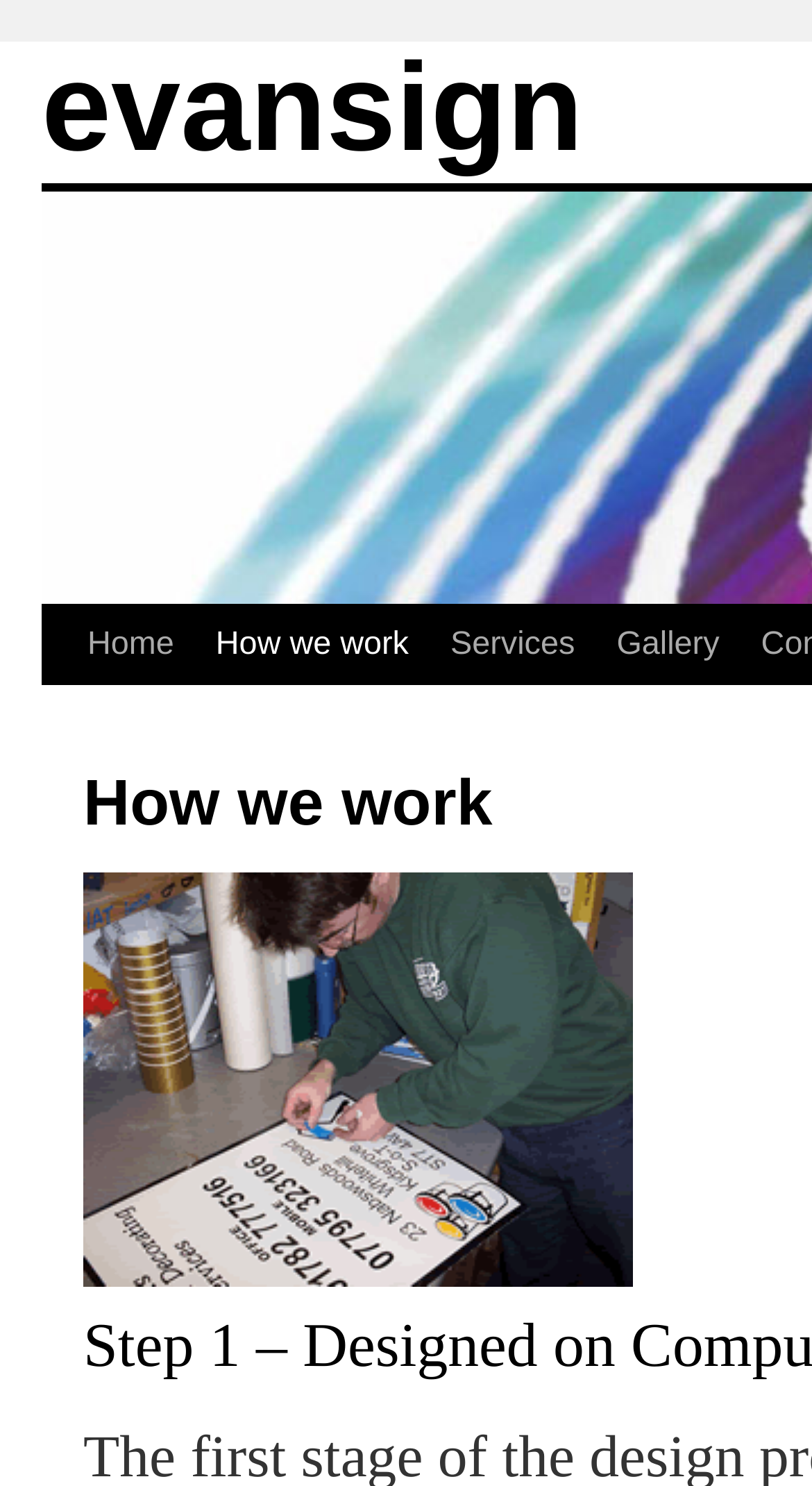Given the element description, predict the bounding box coordinates in the format (top-left x, top-left y, bottom-right x, bottom-right y). Make sure all values are between 0 and 1. Here is the element description: evansign

[0.051, 0.025, 0.718, 0.119]